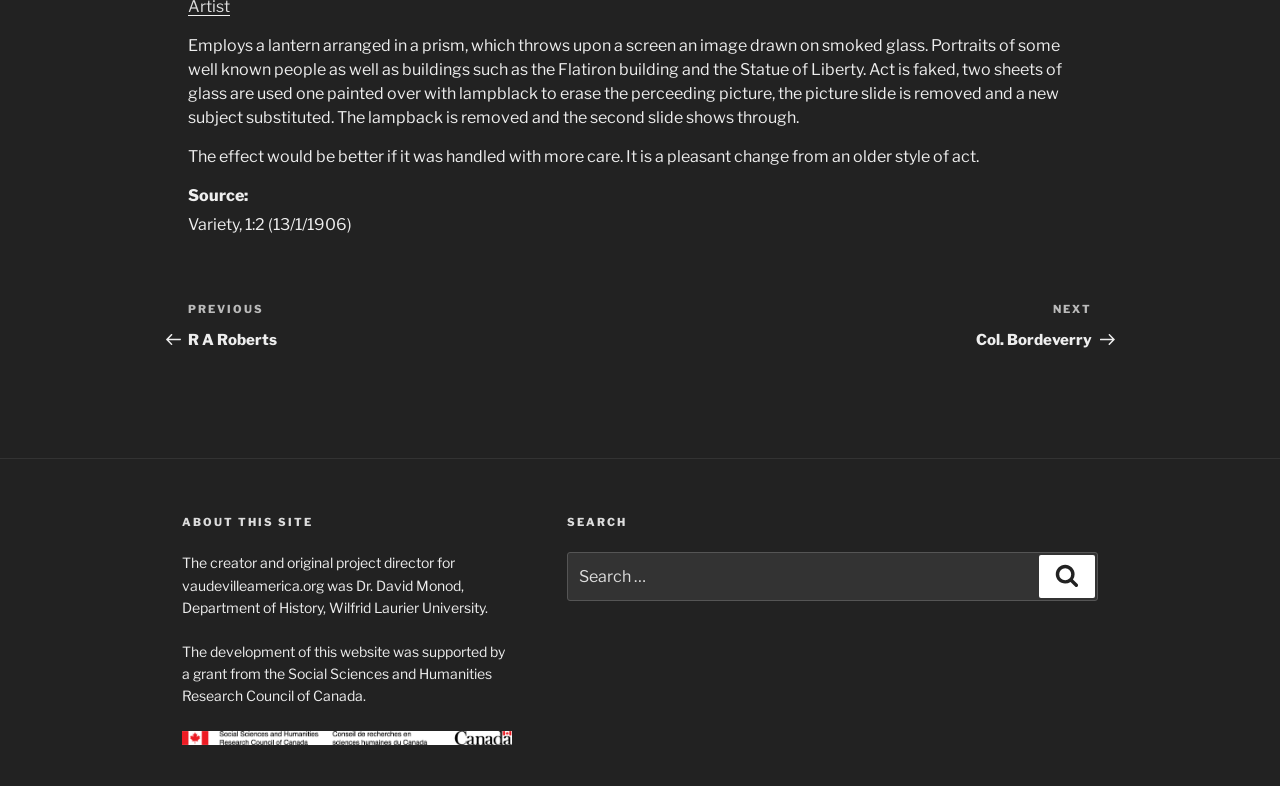Locate the bounding box of the UI element described in the following text: "Previous PerformancePrevious R A Roberts".

[0.147, 0.382, 0.5, 0.444]